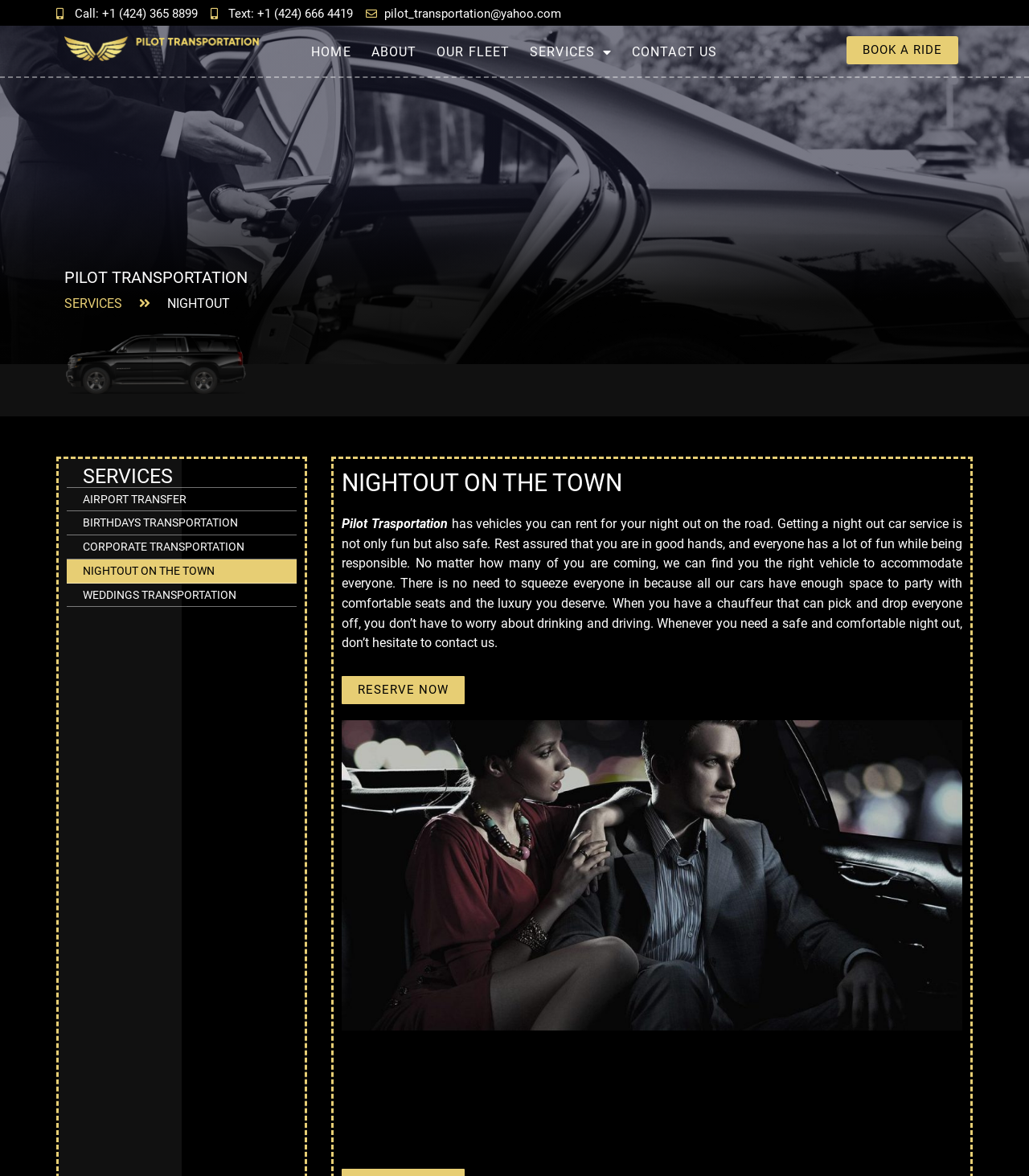Kindly determine the bounding box coordinates for the area that needs to be clicked to execute this instruction: "Book a ride".

[0.823, 0.031, 0.932, 0.055]